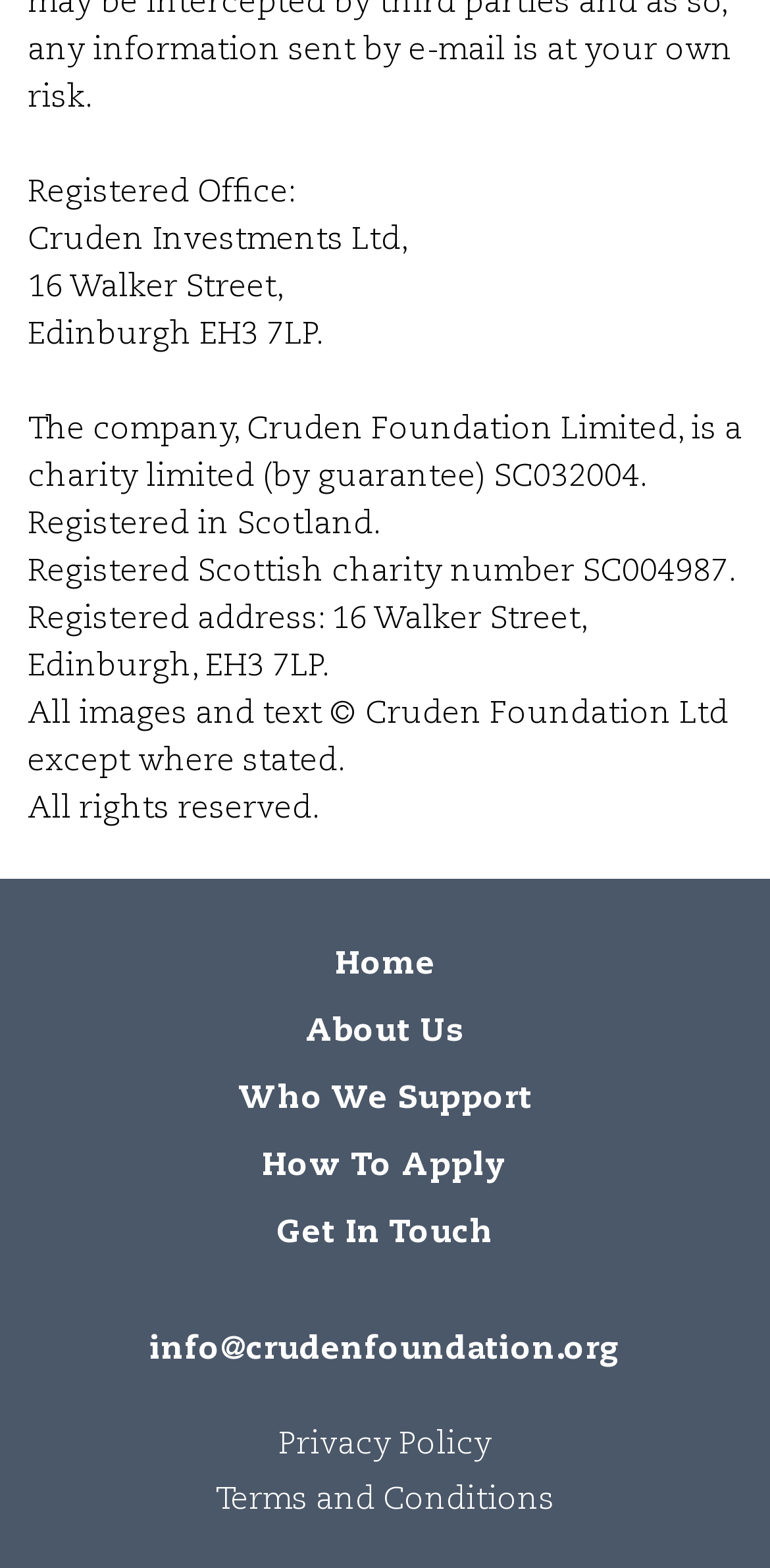Please determine the bounding box coordinates of the element to click in order to execute the following instruction: "go to home page". The coordinates should be four float numbers between 0 and 1, specified as [left, top, right, bottom].

[0.435, 0.601, 0.565, 0.627]